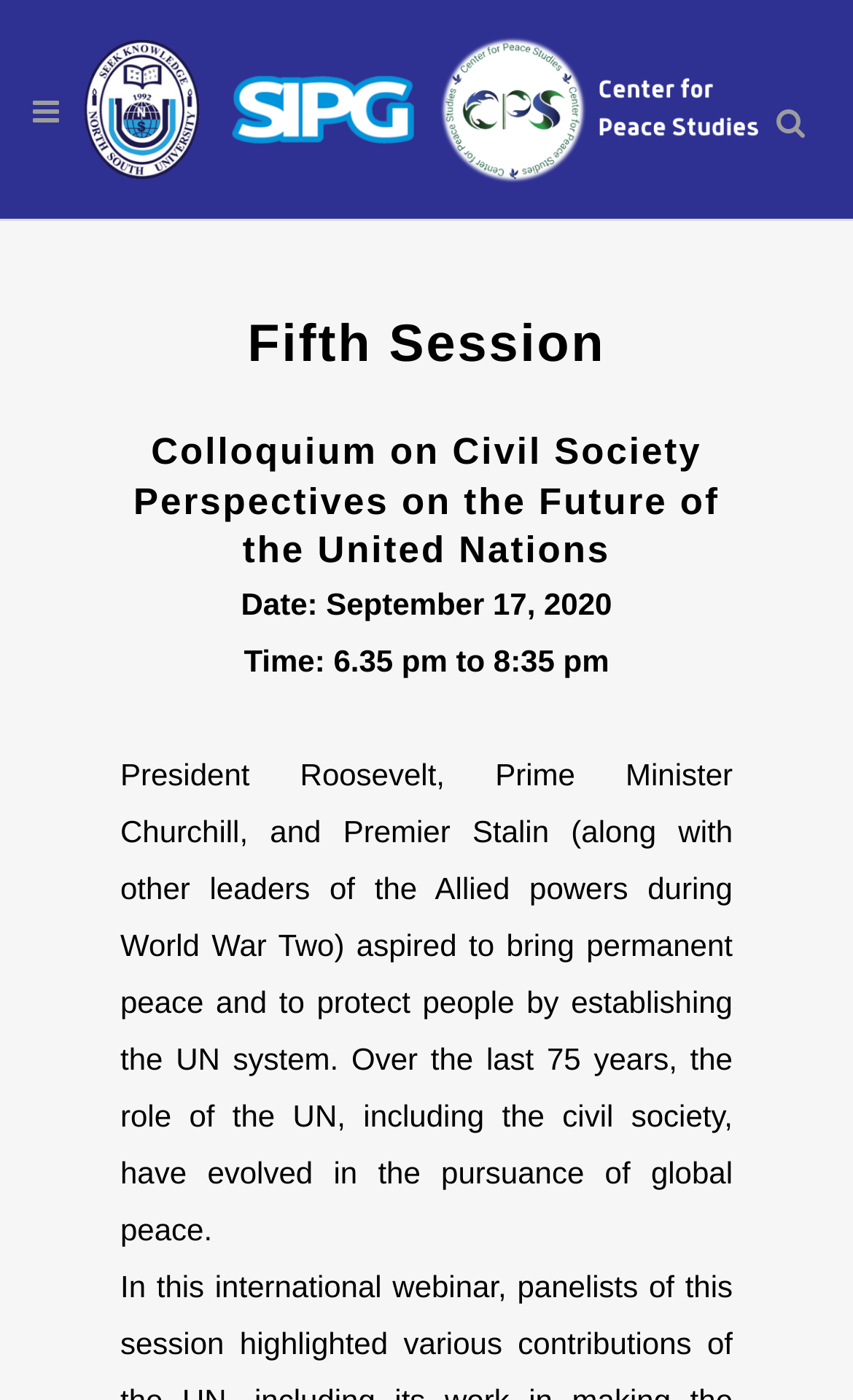Locate the bounding box of the UI element with the following description: "alt="Logo"".

[0.09, 0.016, 0.91, 0.141]